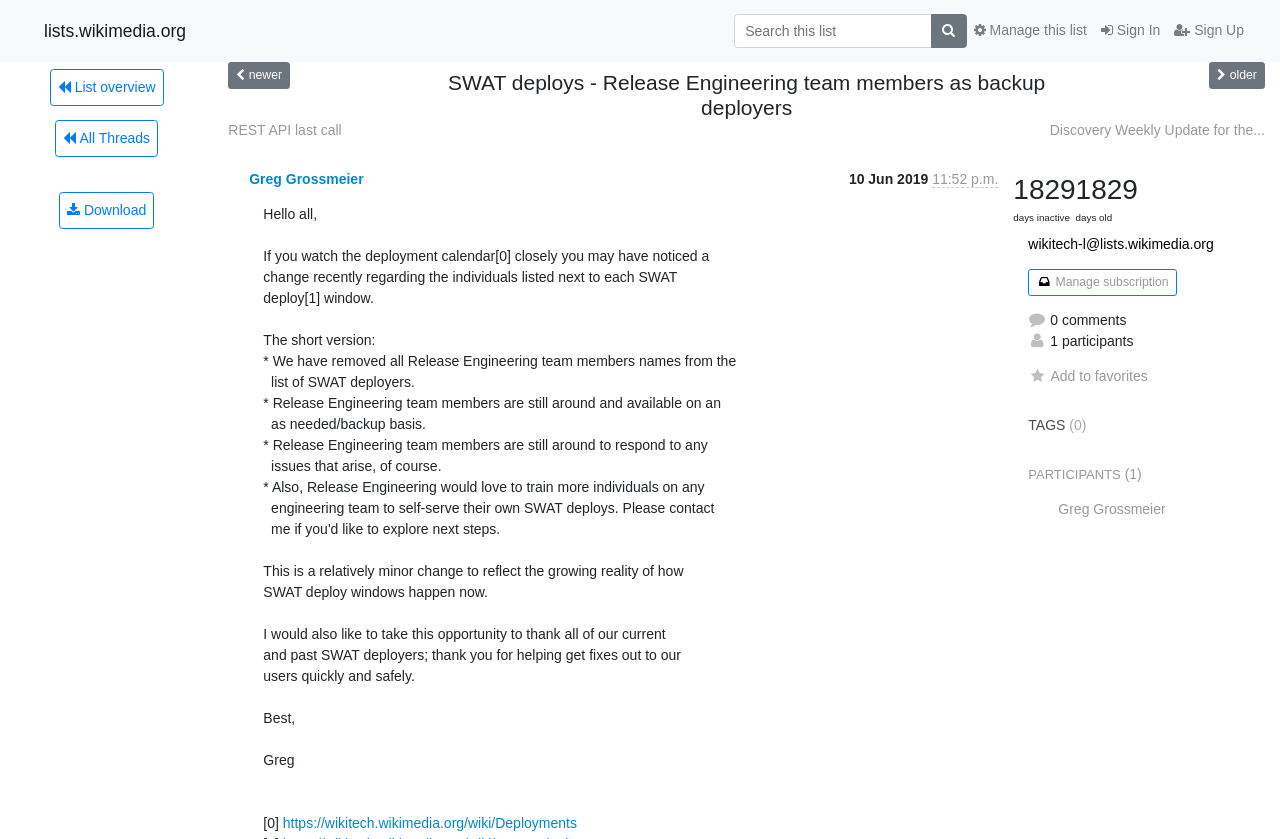Could you locate the bounding box coordinates for the section that should be clicked to accomplish this task: "View thread".

[0.195, 0.204, 0.284, 0.223]